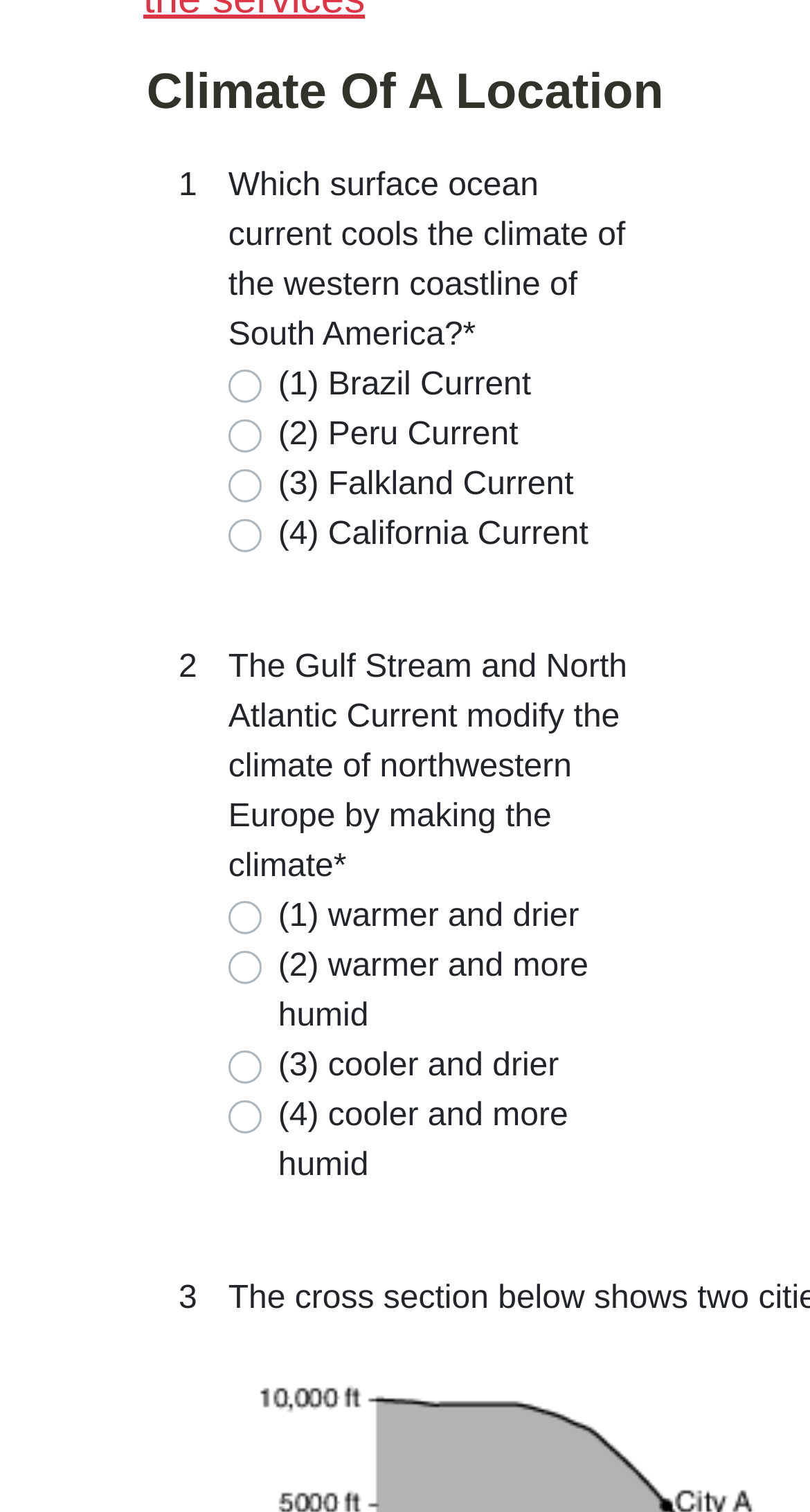Please identify the bounding box coordinates of the region to click in order to complete the task: "Select 'Meteorology'". The coordinates must be four float numbers between 0 and 1, specified as [left, top, right, bottom].

[0.159, 0.093, 0.387, 0.119]